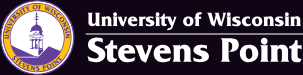Look at the image and give a detailed response to the following question: What is the purpose of the logo's design?

The design of the logo reflects the institution's identity and commitment to education, aiming to foster pride and recognition within its community as well as among prospective students.